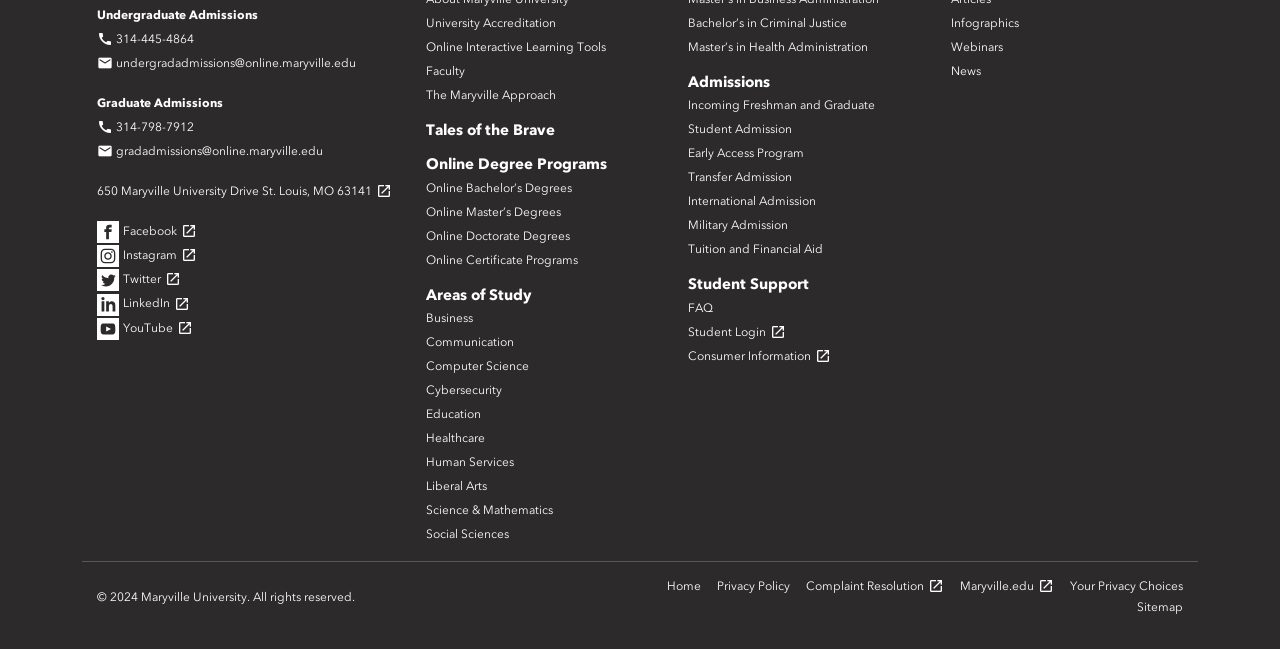What is the email address for graduate admissions?
Please ensure your answer to the question is detailed and covers all necessary aspects.

I found the email address for graduate admissions by looking at the link with the text 'gradadmissions@online.maryville.edu' which is located near the 'Graduate Admissions' static text.